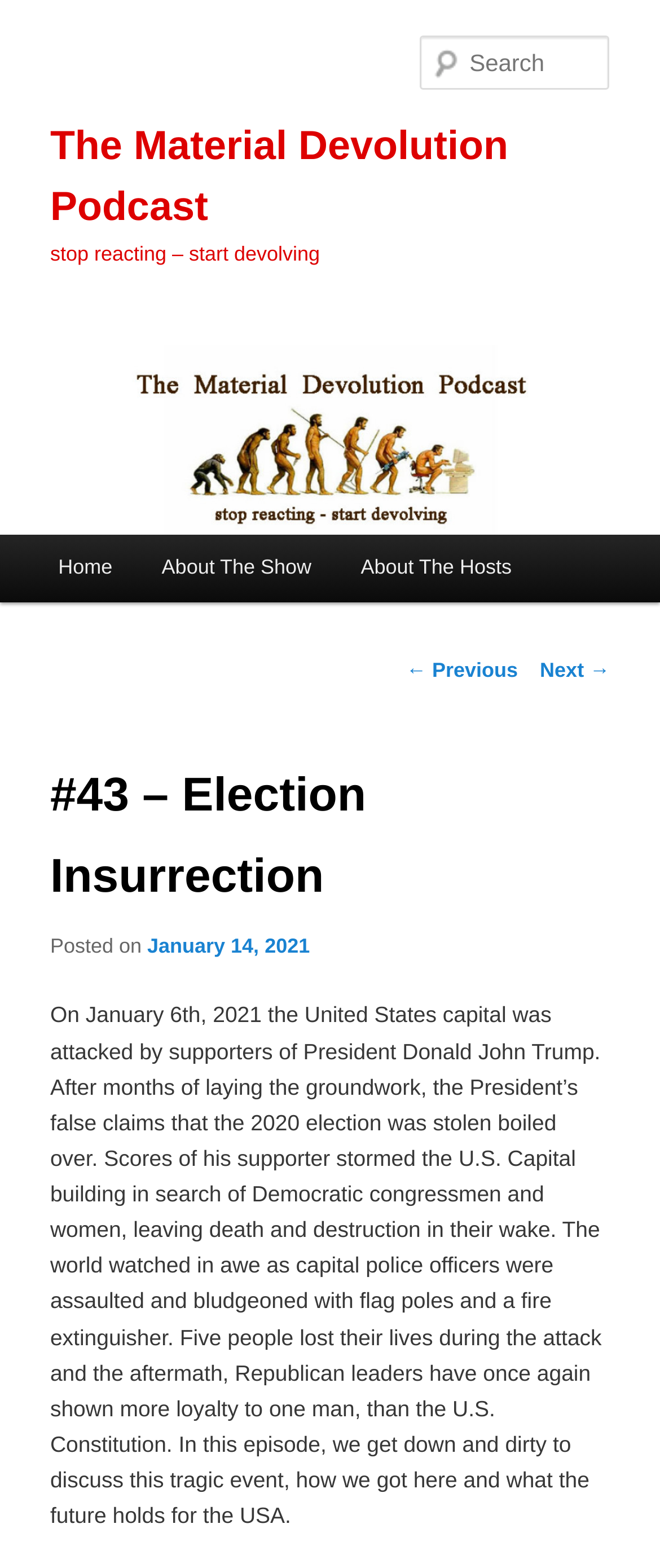Please locate the bounding box coordinates for the element that should be clicked to achieve the following instruction: "Read about the show". Ensure the coordinates are given as four float numbers between 0 and 1, i.e., [left, top, right, bottom].

[0.208, 0.341, 0.509, 0.384]